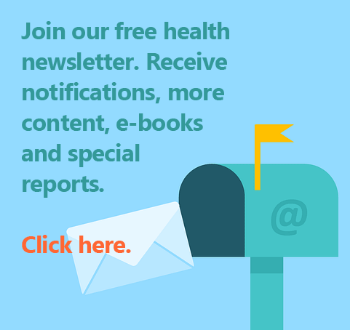What is the purpose of the mailbox graphic?
Examine the image and provide an in-depth answer to the question.

The mailbox graphic, featuring a small flag and a stylized envelope, is used to symbolize the delivery of health-related information to subscribers, as described in the caption.